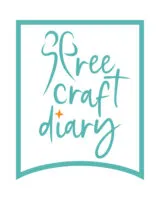Analyze the image and describe all key details you can observe.

The image features the logo of "Tree Craft Diary," characterized by a modern and artistic design. The logo incorporates a playful script font, displaying the words "Free Craft Diary." The text is predominantly in a soft teal color, adding a fresh and inviting aesthetic, while the word "Free" is highlighted with an orange asterisk, drawing attention to it. The overall design is enclosed within a decorative border, enhancing its visual appeal and suggesting a creative and welcoming space for crafting enthusiasts. This logo represents a platform likely focused on sharing crafting ideas, tutorials, and community engagement.